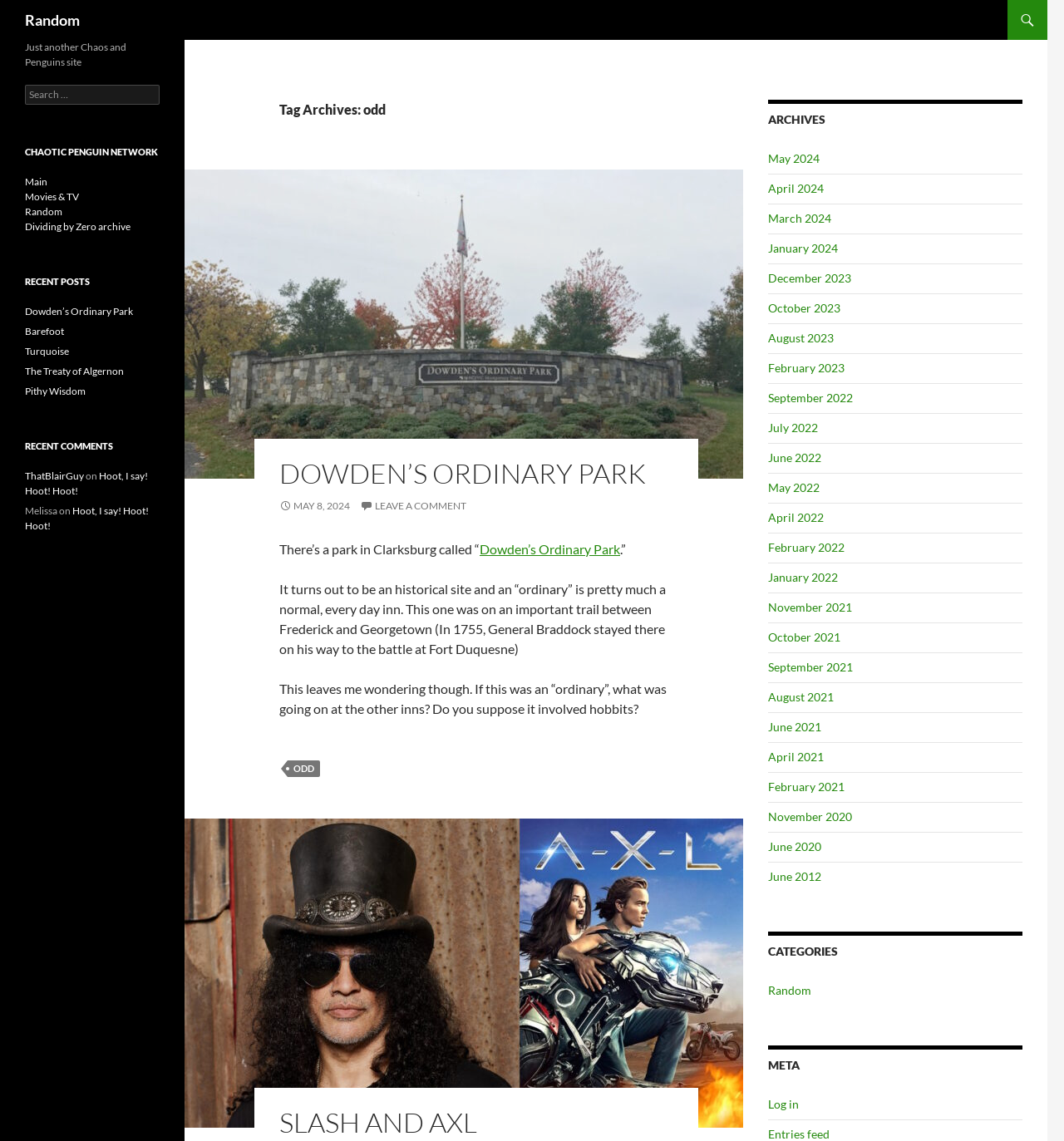Detail the webpage's structure and highlights in your description.

The webpage has a heading "Random" at the top, which is also a link. Below it, there is a header section with a heading "Tag Archives: odd" and a link "Random" on the left side. On the right side, there is an article section with a heading "DOWDEN'S ORDINARY PARK" and a link with the same text. Below the heading, there is a paragraph of text describing Dowden's Ordinary Park, an historical site and an "ordinary" inn. 

To the right of the article section, there is a footer section with a link "ODD" and a hidden link "Slash and Axl". 

On the right side of the page, there is a navigation section with headings "ARCHIVES", "CATEGORIES", and "META". The "ARCHIVES" section has a list of links to different months and years, from May 2024 to June 2012. The "CATEGORIES" section has a single link "Random", and the "META" section has links "Log in" and "Entries feed". 

At the top right corner of the page, there is a complementary section with a search box and a heading "CHAOTIC PENGUIN NETWORK". Below it, there are links to "Main", "Movies & TV", "Random", and "Dividing by Zero archive". 

Further down, there are sections for "RECENT POSTS" and "RECENT COMMENTS", each with a list of links to different posts and comments.